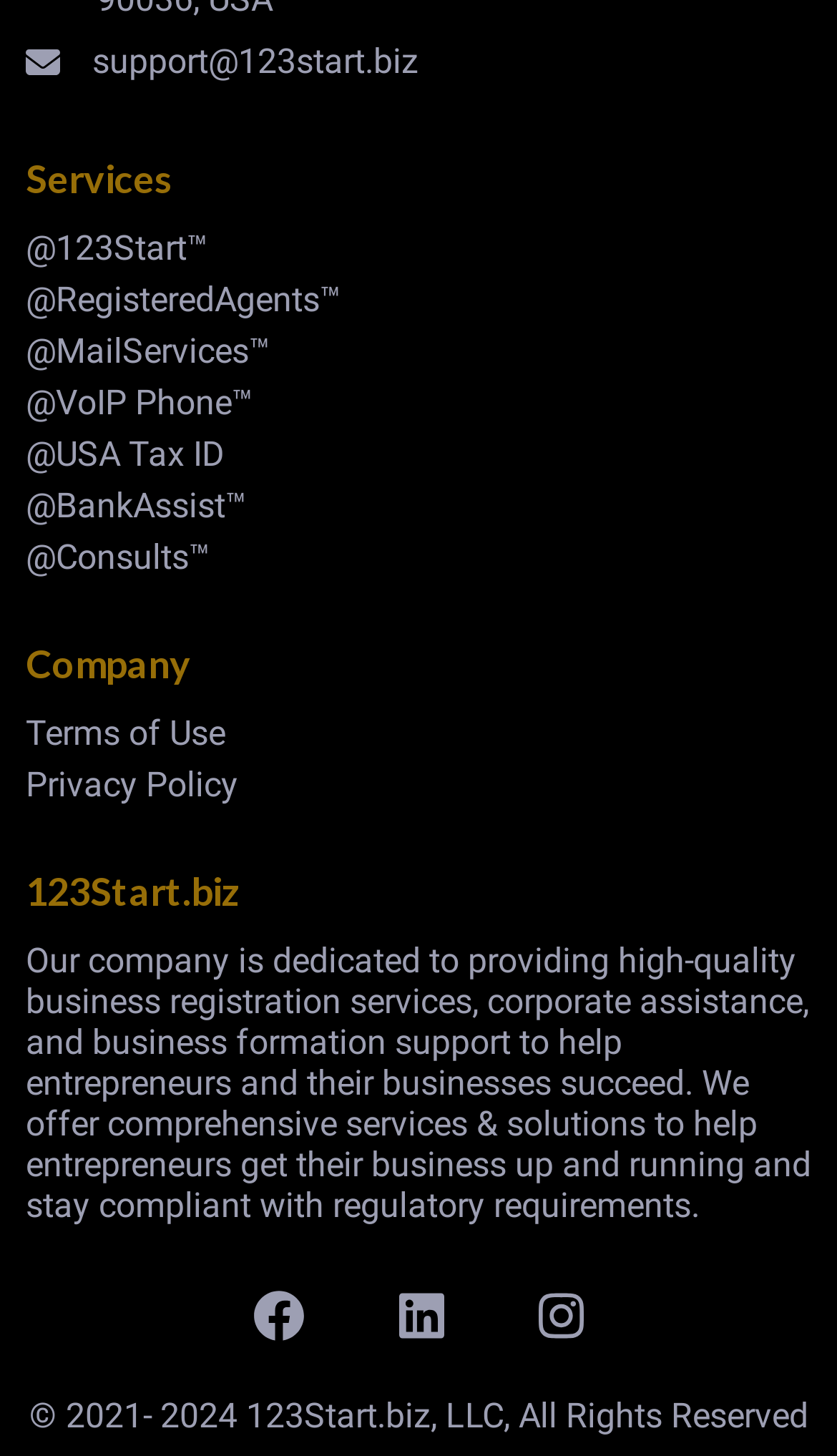Could you highlight the region that needs to be clicked to execute the instruction: "Learn about company"?

[0.031, 0.439, 0.228, 0.472]